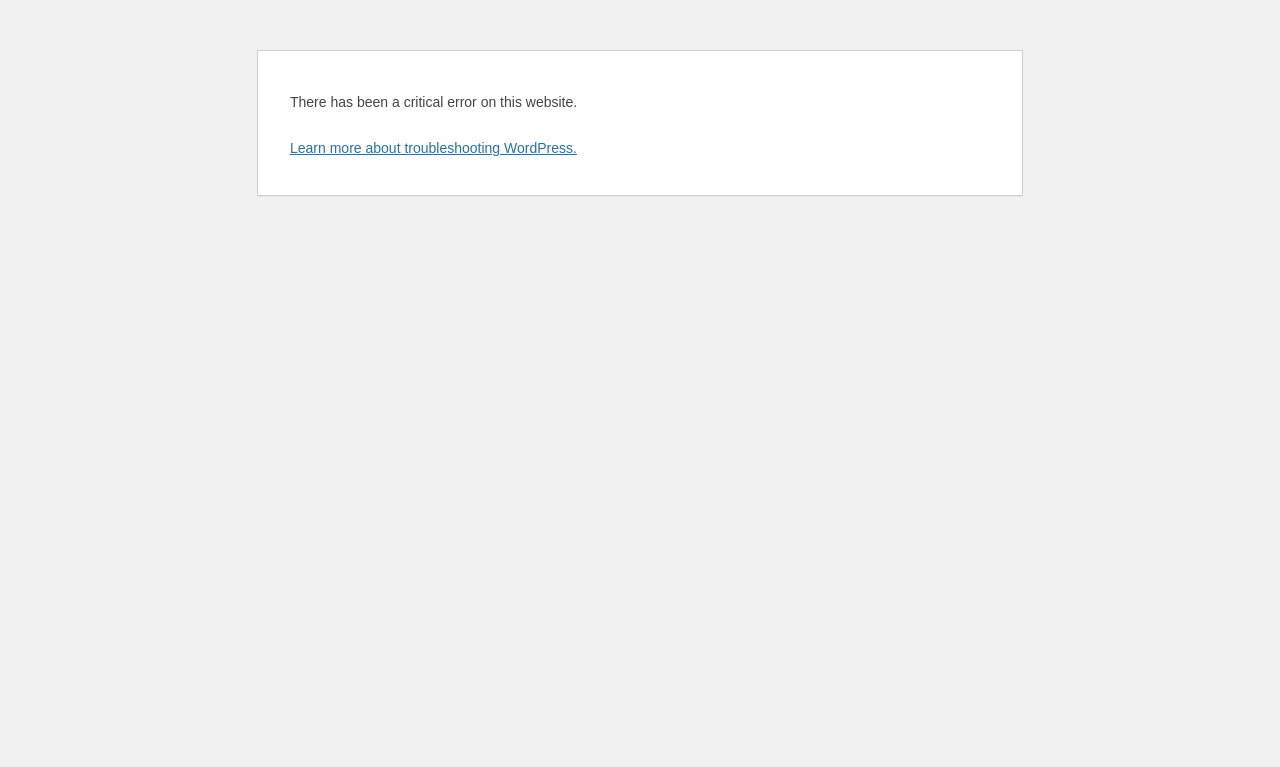Find the bounding box coordinates for the UI element whose description is: "Learn more about troubleshooting WordPress.". The coordinates should be four float numbers between 0 and 1, in the format [left, top, right, bottom].

[0.227, 0.183, 0.451, 0.203]